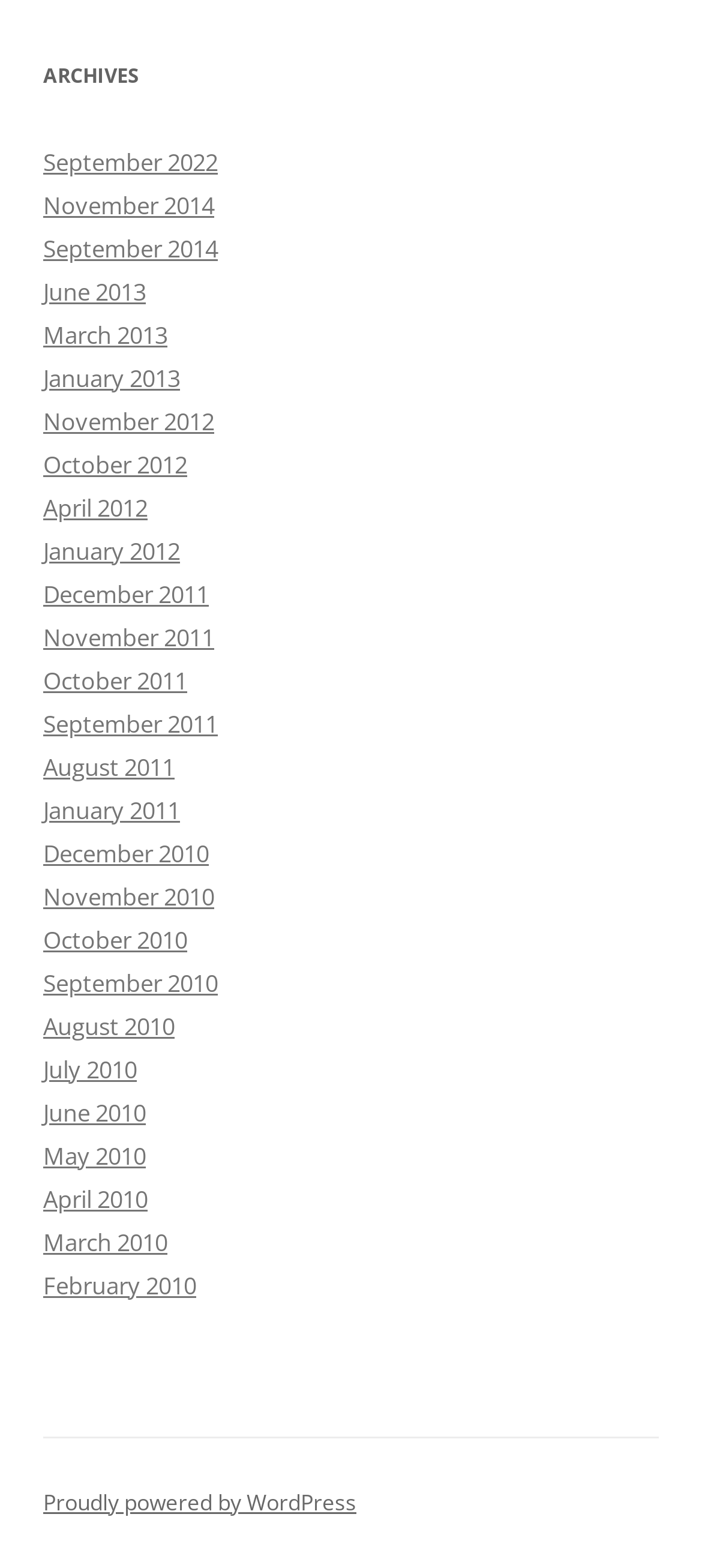Provide the bounding box coordinates of the section that needs to be clicked to accomplish the following instruction: "View archives for August 2010."

[0.062, 0.644, 0.249, 0.664]